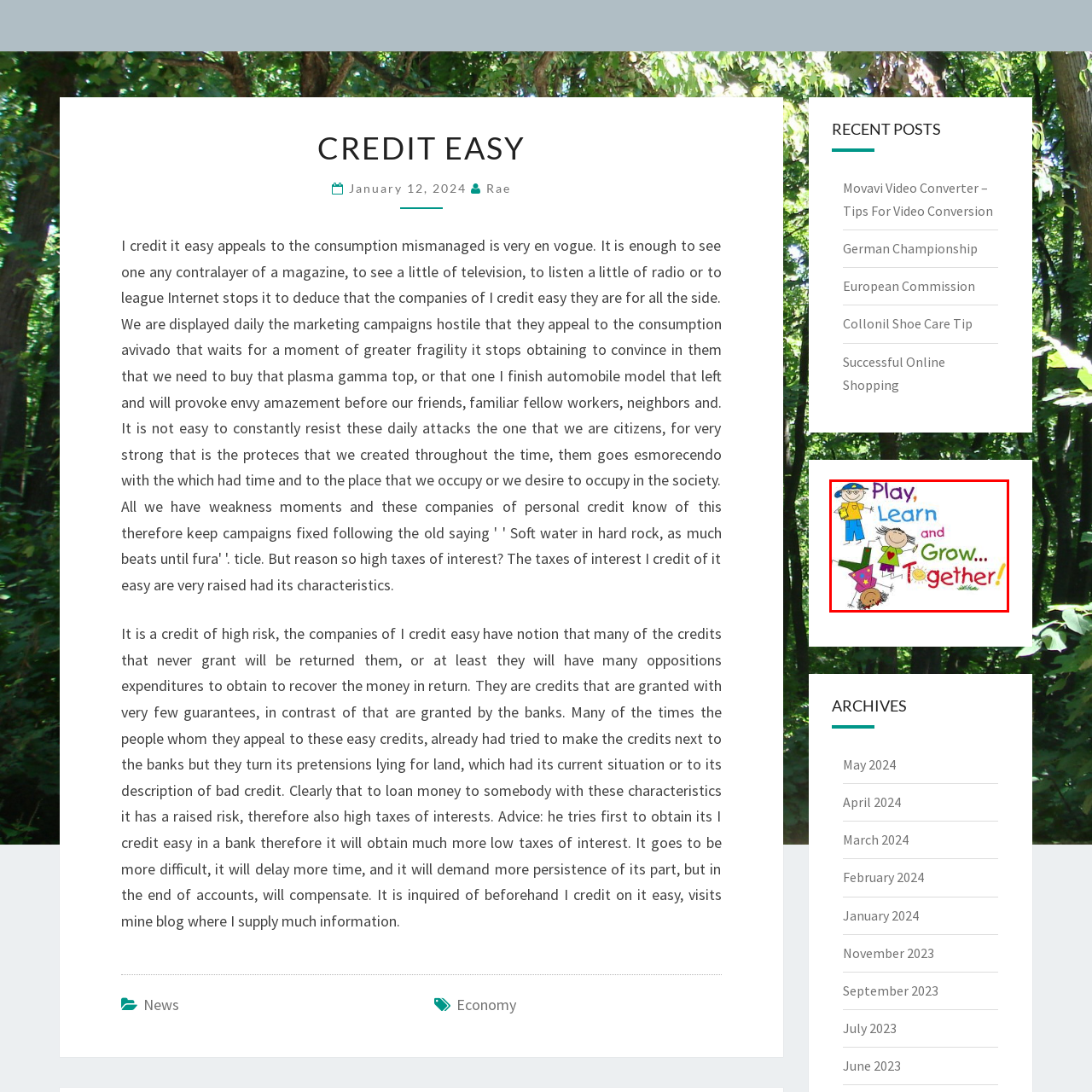Examine the content inside the red boundary in the image and give a detailed response to the following query: How many children are depicted in the illustration?

The caption explicitly states that the illustration showcases three joyful children engaging in fun activities, which provides a clear answer to the question.